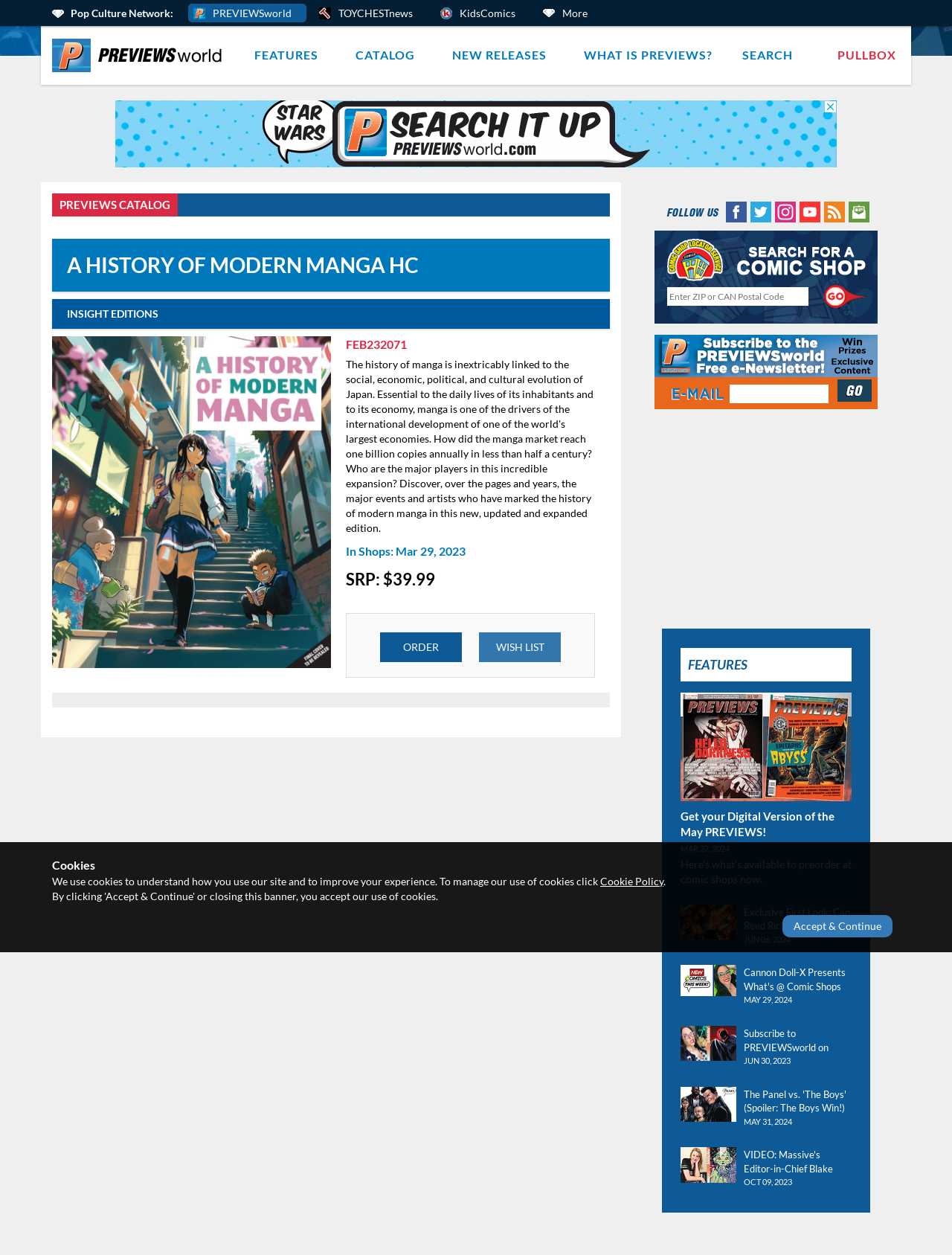Provide the bounding box coordinates of the UI element that matches the description: "Accept & Continue".

[0.822, 0.729, 0.938, 0.747]